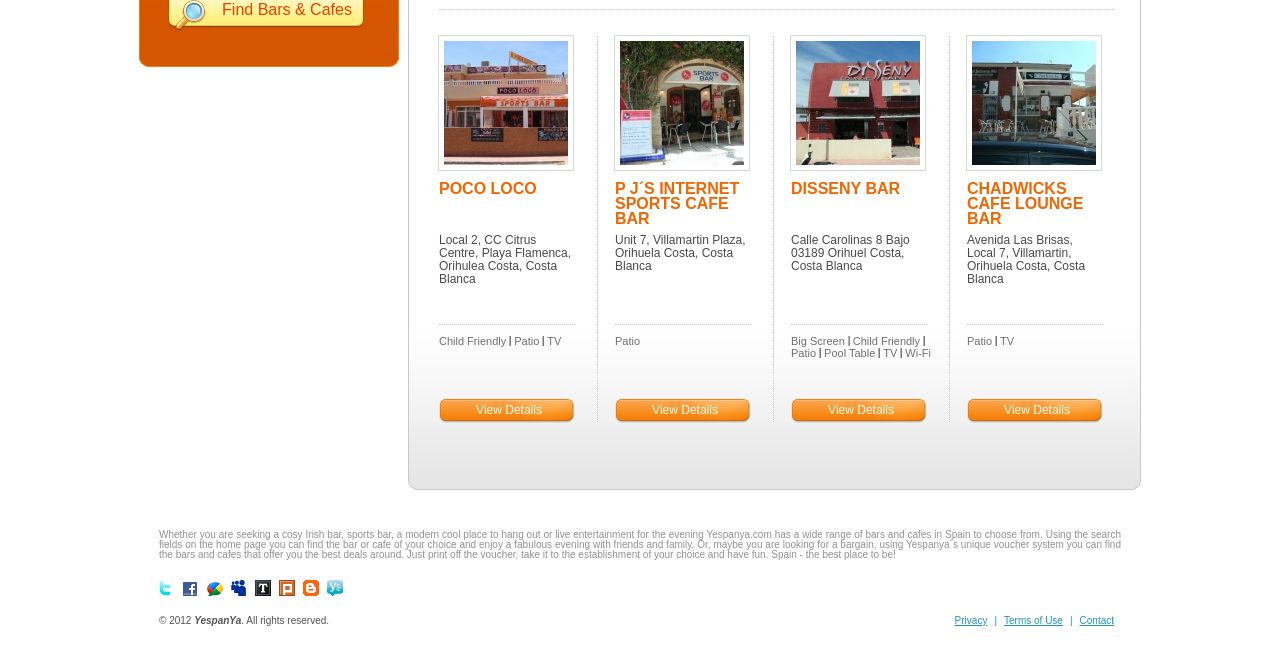Using the webpage screenshot, find the UI element described by parent_node: CHADWICKS CAFE LOUNGE BAR. Provide the bounding box coordinates in the format (top-left x, top-left y, bottom-right x, bottom-right y), ensuring all values are floating point numbers between 0 and 1.

[0.755, 0.054, 0.861, 0.265]